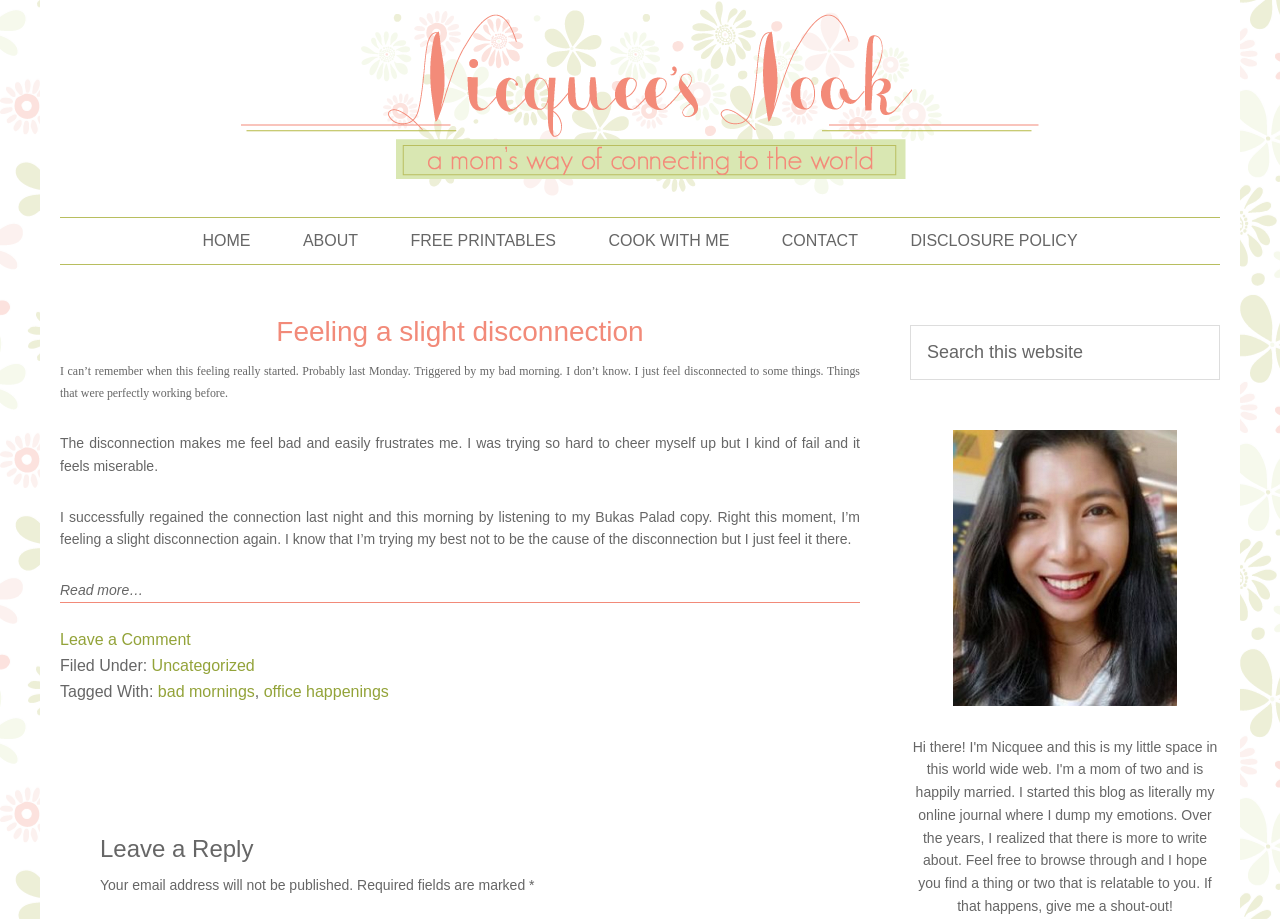What is the author trying to do in the article?
Please analyze the image and answer the question with as much detail as possible.

I determined what the author is trying to do in the article by reading the text, which mentions 'I was trying so hard to cheer myself up' and describes the author's efforts to overcome their emotional state.